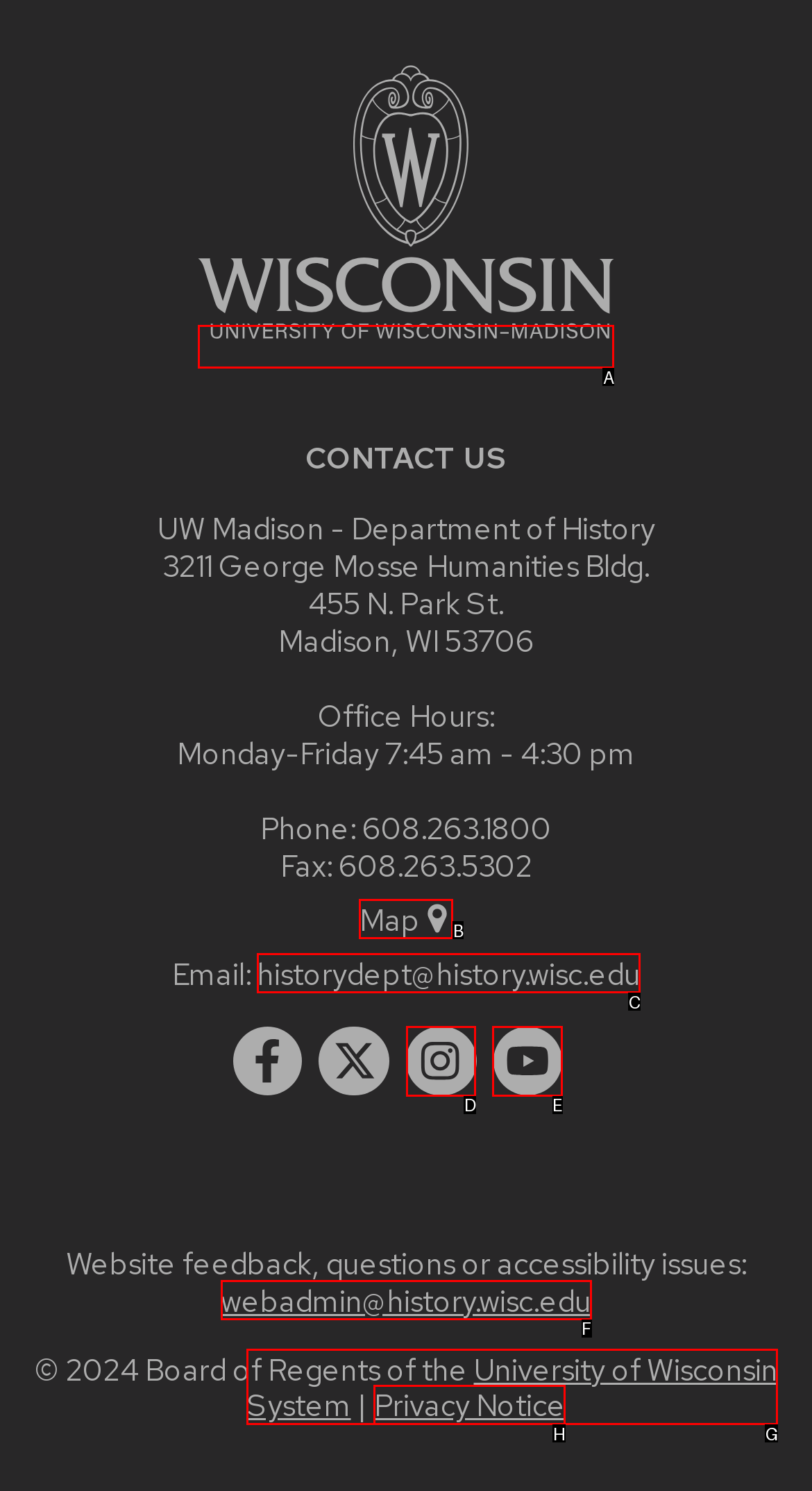Choose the correct UI element to click for this task: Visit the Royal Australian and New Zealand College of Obstetricians and Gynaecologists website Answer using the letter from the given choices.

None